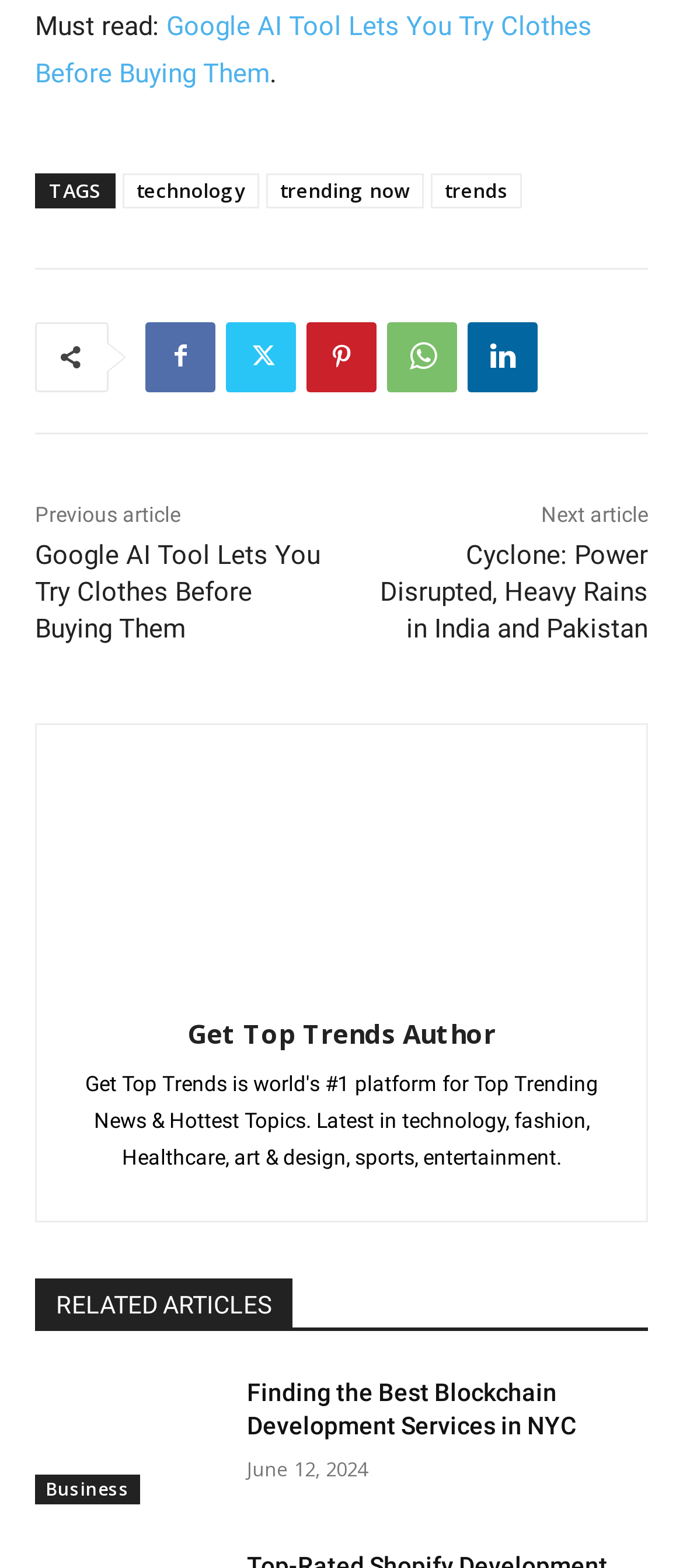Find the bounding box coordinates of the UI element according to this description: "Business".

[0.051, 0.941, 0.205, 0.96]